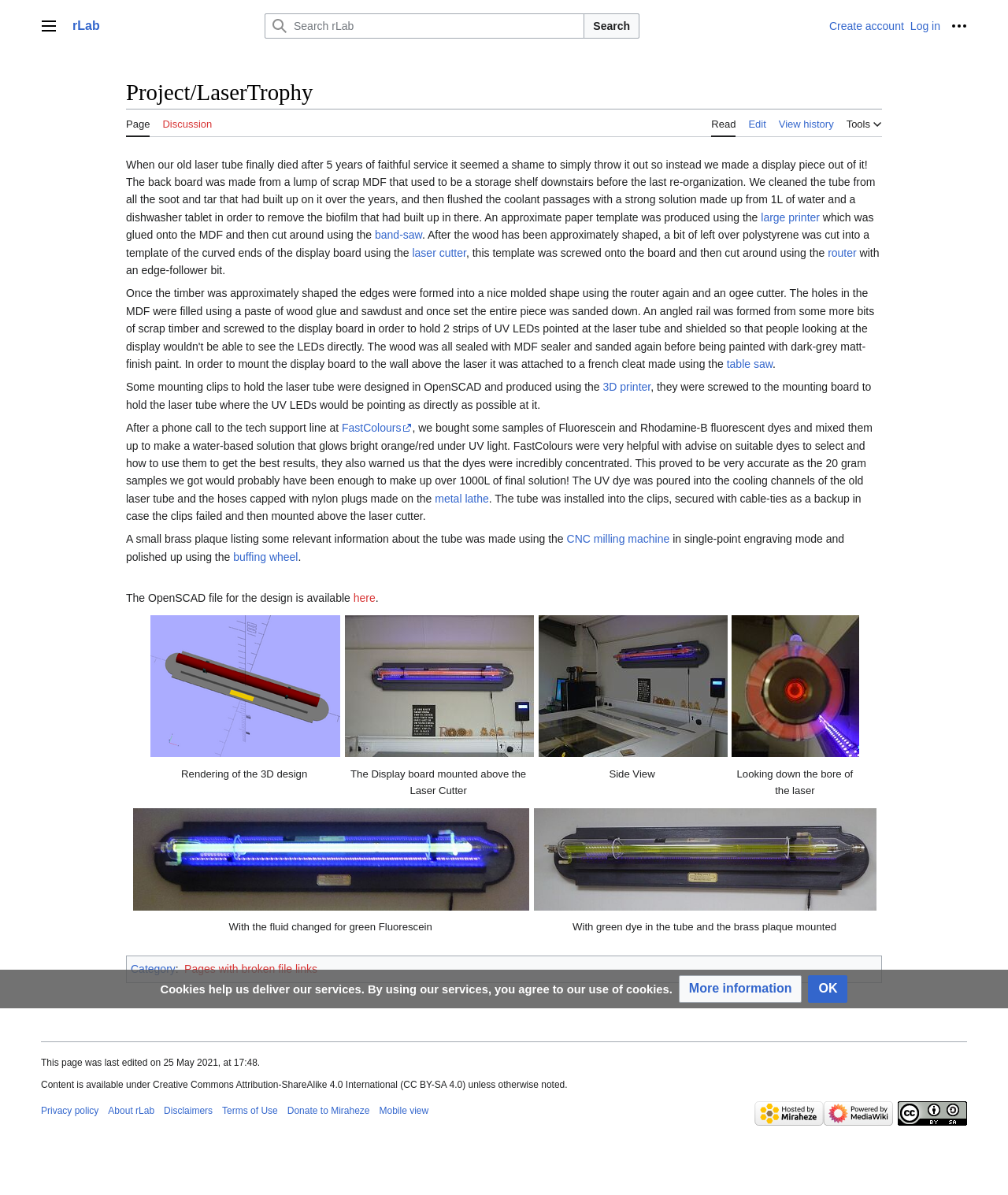Identify the coordinates of the bounding box for the element that must be clicked to accomplish the instruction: "Edit".

[0.742, 0.091, 0.76, 0.113]